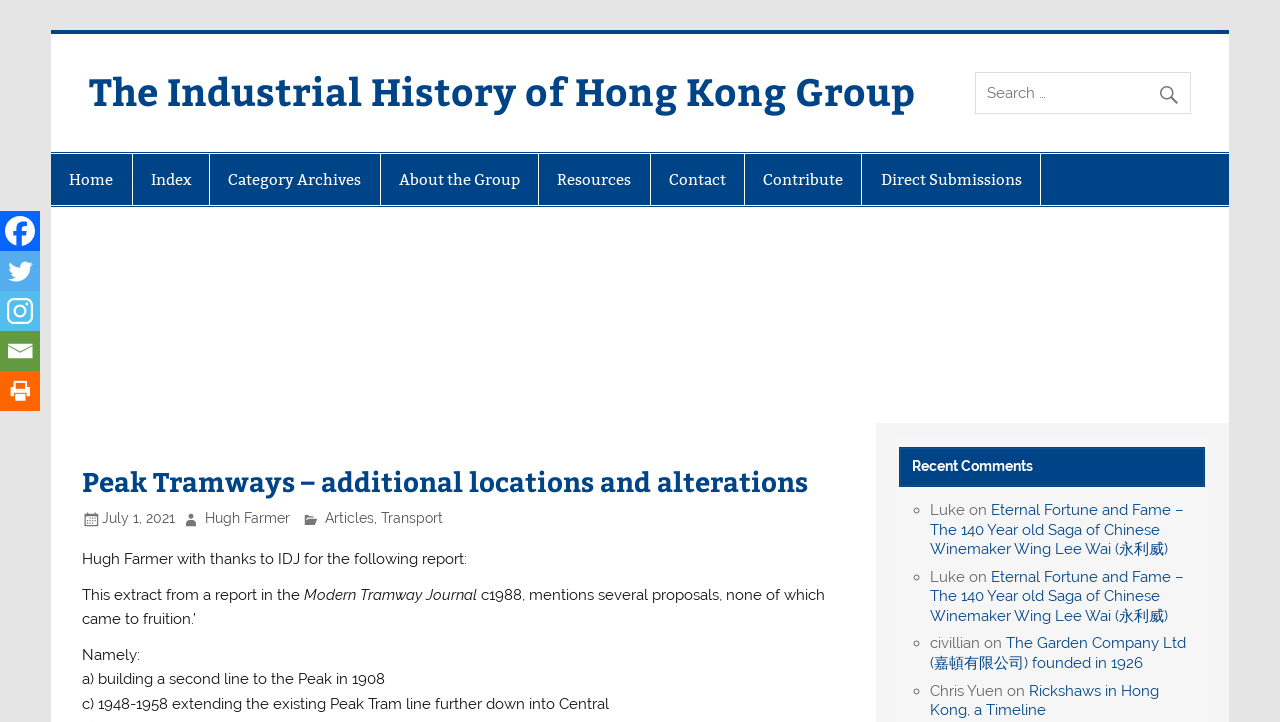Kindly determine the bounding box coordinates of the area that needs to be clicked to fulfill this instruction: "Read the article about Peak Tramways".

[0.064, 0.628, 0.66, 0.704]